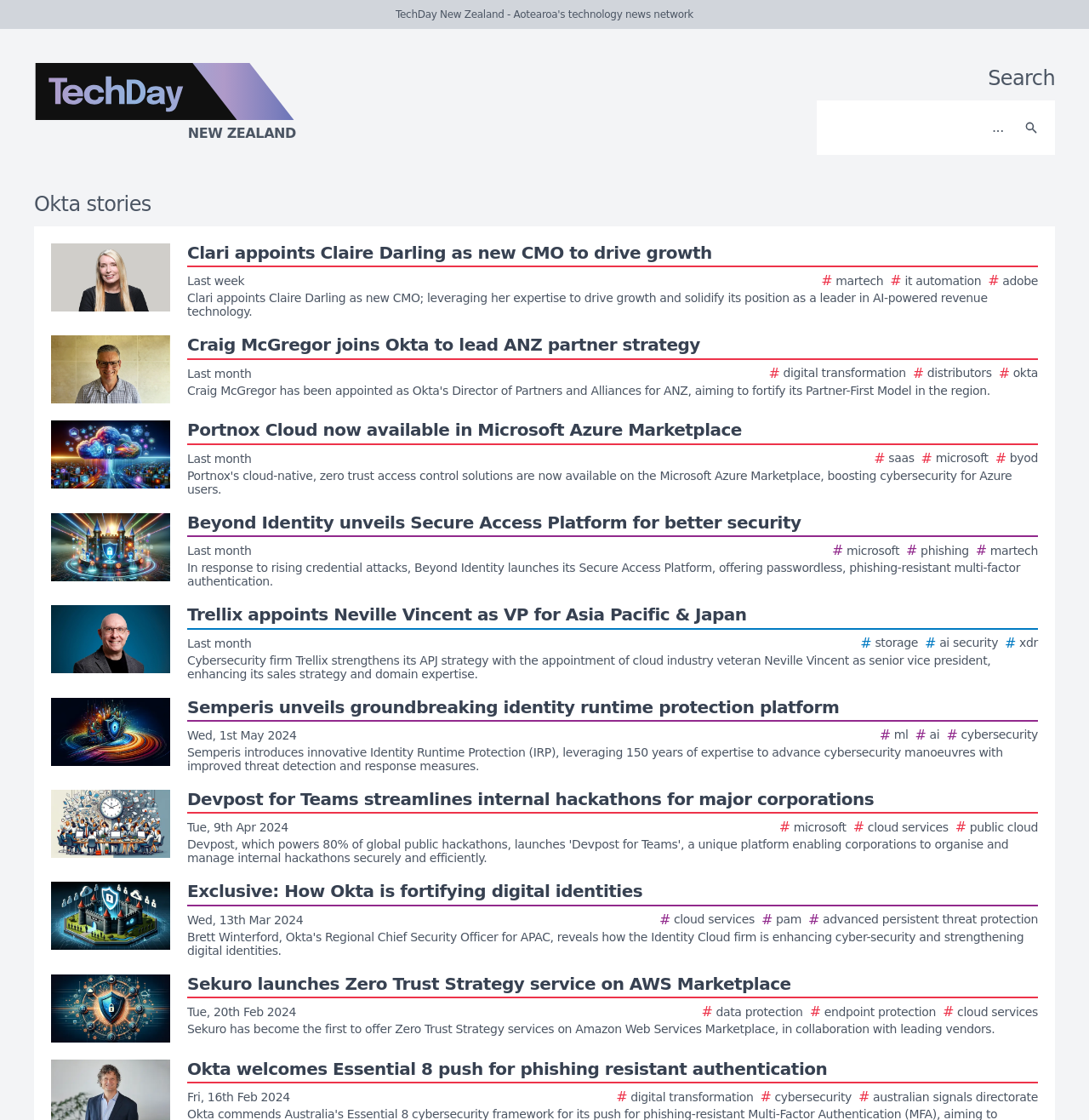What is the topic of the first story?
Give a detailed response to the question by analyzing the screenshot.

The first story is located at the top of the webpage, and it has a title 'Clari appoints Claire Darling as new CMO to drive growth'. The story is about Clari appointing a new Chief Marketing Officer to drive growth and solidify its position as a leader in AI-powered revenue technology.